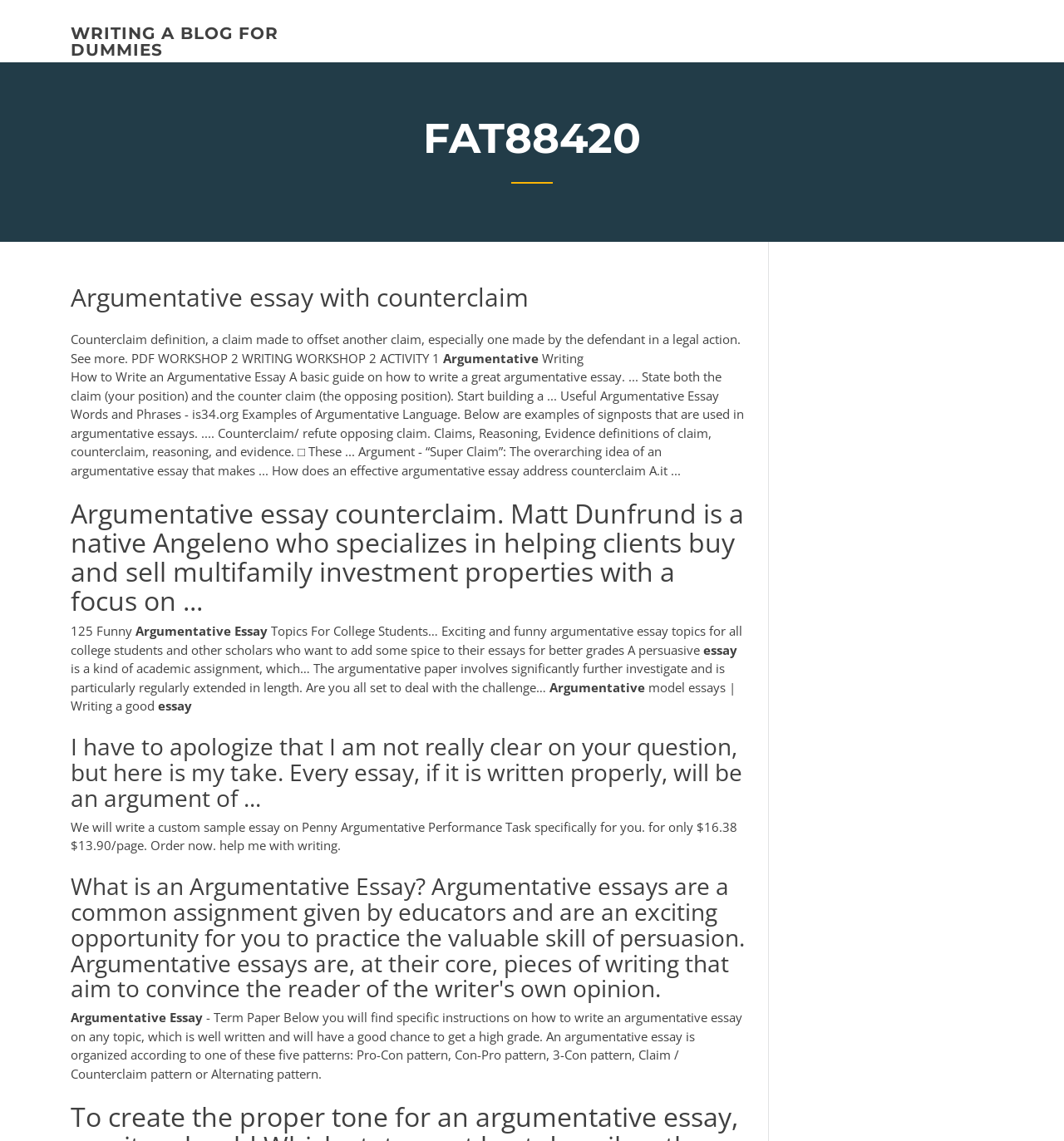Answer succinctly with a single word or phrase:
What is a counterclaim in an argumentative essay?

A claim made to offset another claim